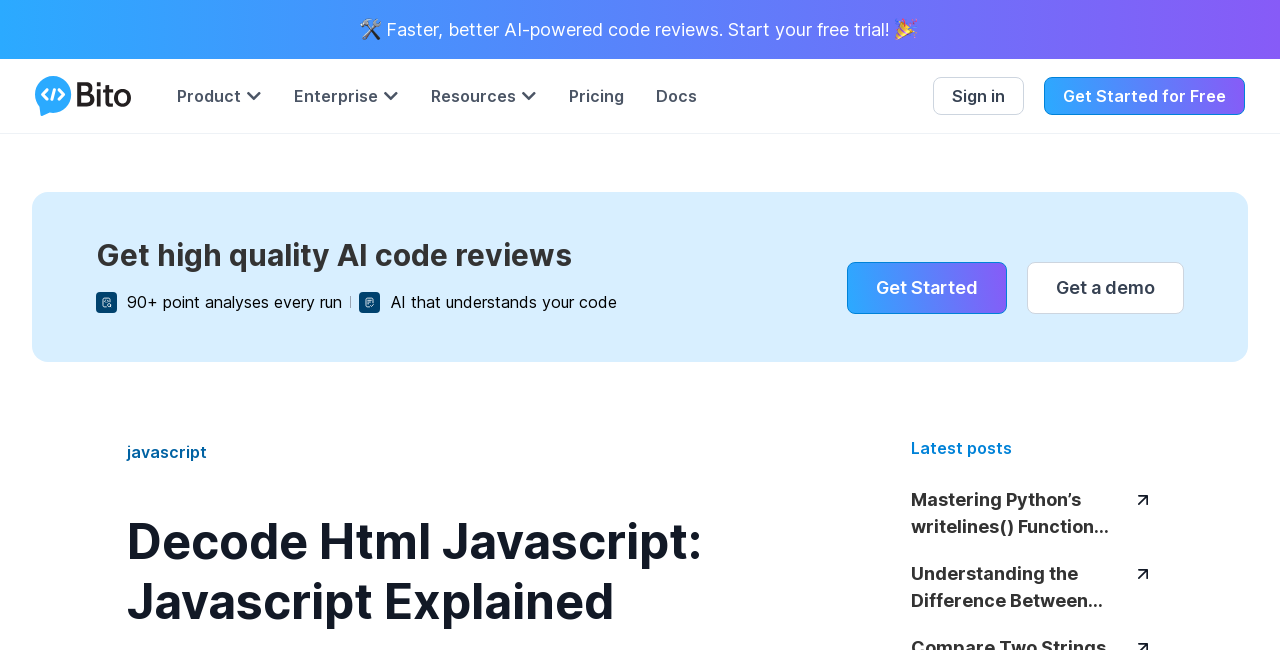Please locate the bounding box coordinates of the element's region that needs to be clicked to follow the instruction: "Click on the 'Get Started for Free' button". The bounding box coordinates should be provided as four float numbers between 0 and 1, i.e., [left, top, right, bottom].

[0.816, 0.118, 0.973, 0.177]